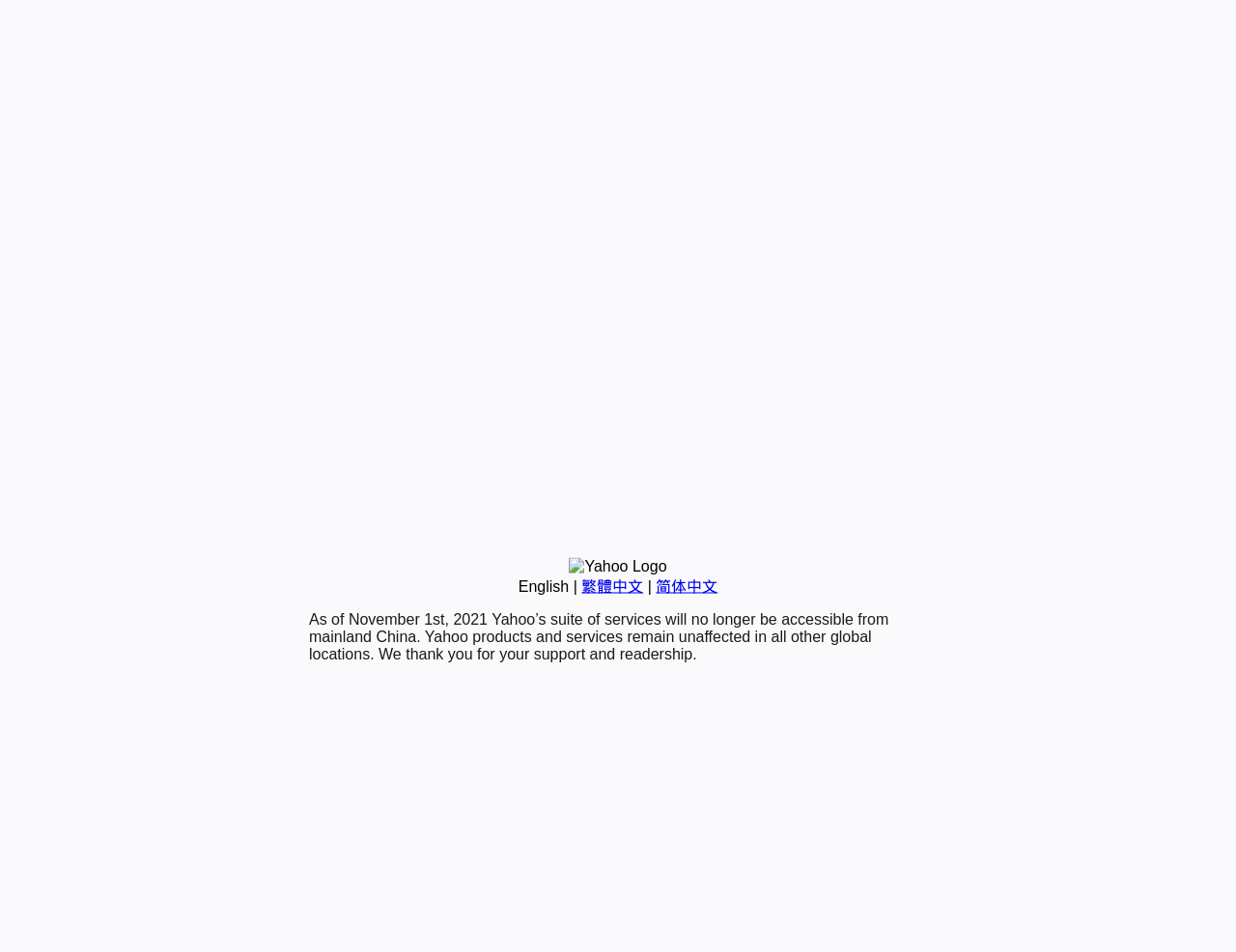Given the webpage screenshot, identify the bounding box of the UI element that matches this description: "Apply for this job".

None